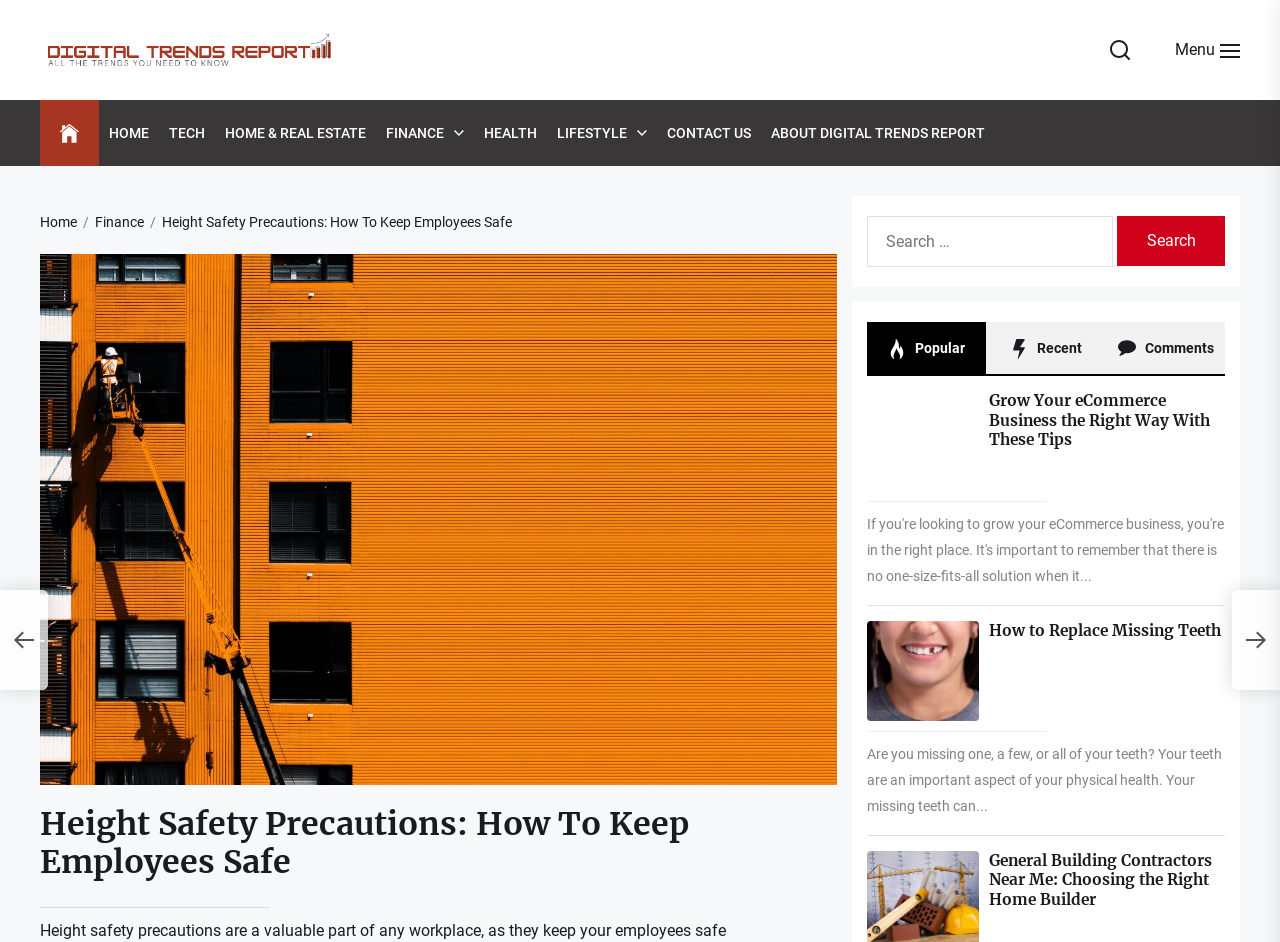How many search boxes are on the webpage?
Please provide a single word or phrase in response based on the screenshot.

1